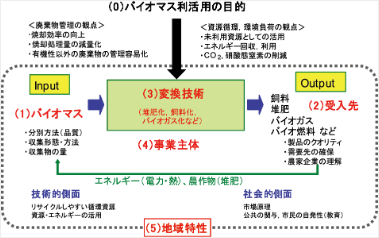Using the elements shown in the image, answer the question comprehensively: Why is economic viability important?

The business entity is a key factor in the biomass utilization system, emphasizing the importance of economic viability in the biomass conversion process. This ensures that the system is sustainable and can be maintained in the long run, which is critical for community involvement and regional development.